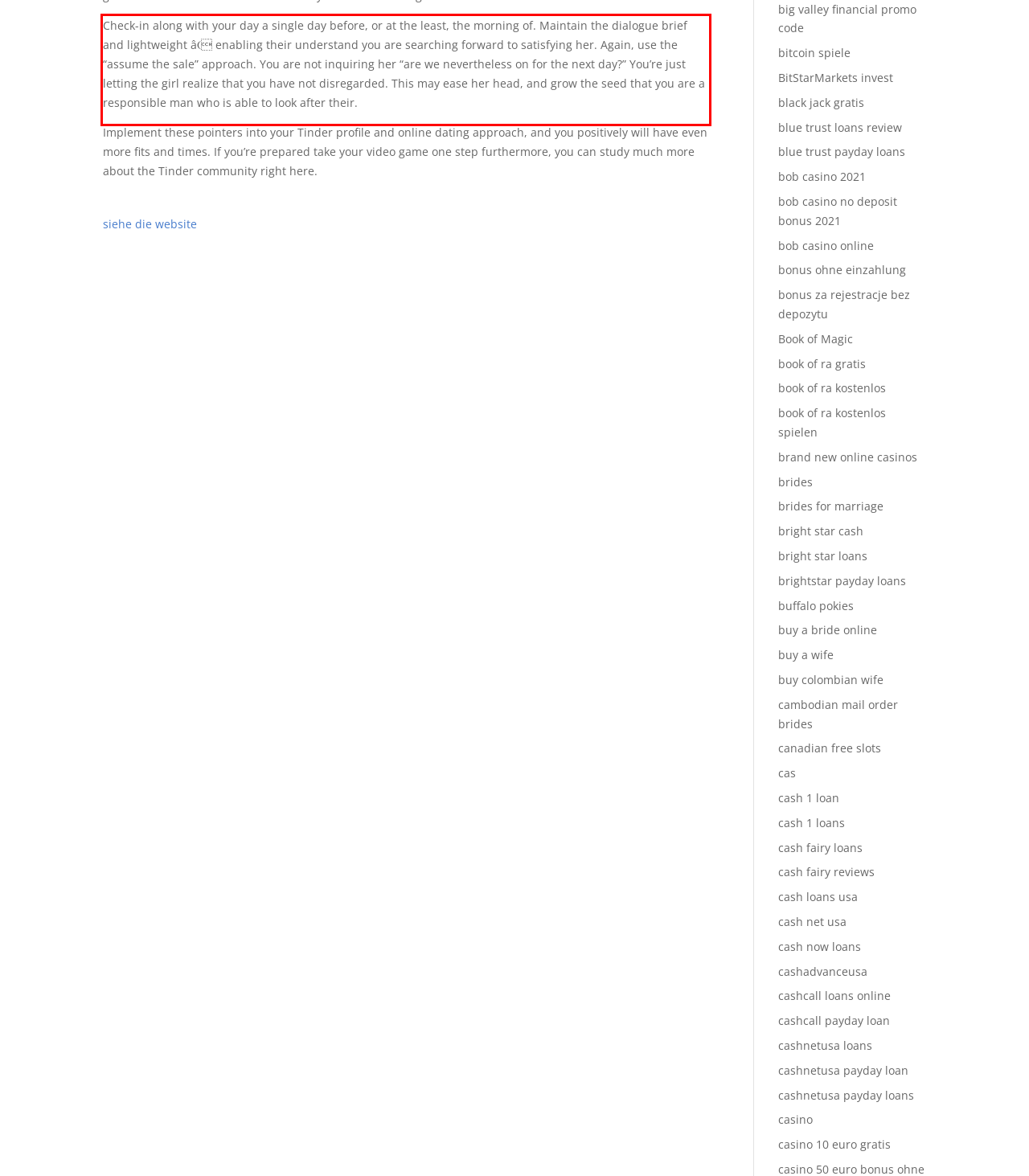Given the screenshot of the webpage, identify the red bounding box, and recognize the text content inside that red bounding box.

Check-in along with your day a single day before, or at the least, the morning of. Maintain the dialogue brief and lightweight â enabling their understand you are searching forward to satisfying her. Again, use the “assume the sale” approach. You are not inquiring her “are we nevertheless on for the next day?” You’re just letting the girl realize that you have not disregarded. This may ease her head, and grow the seed that you are a responsible man who is able to look after their.